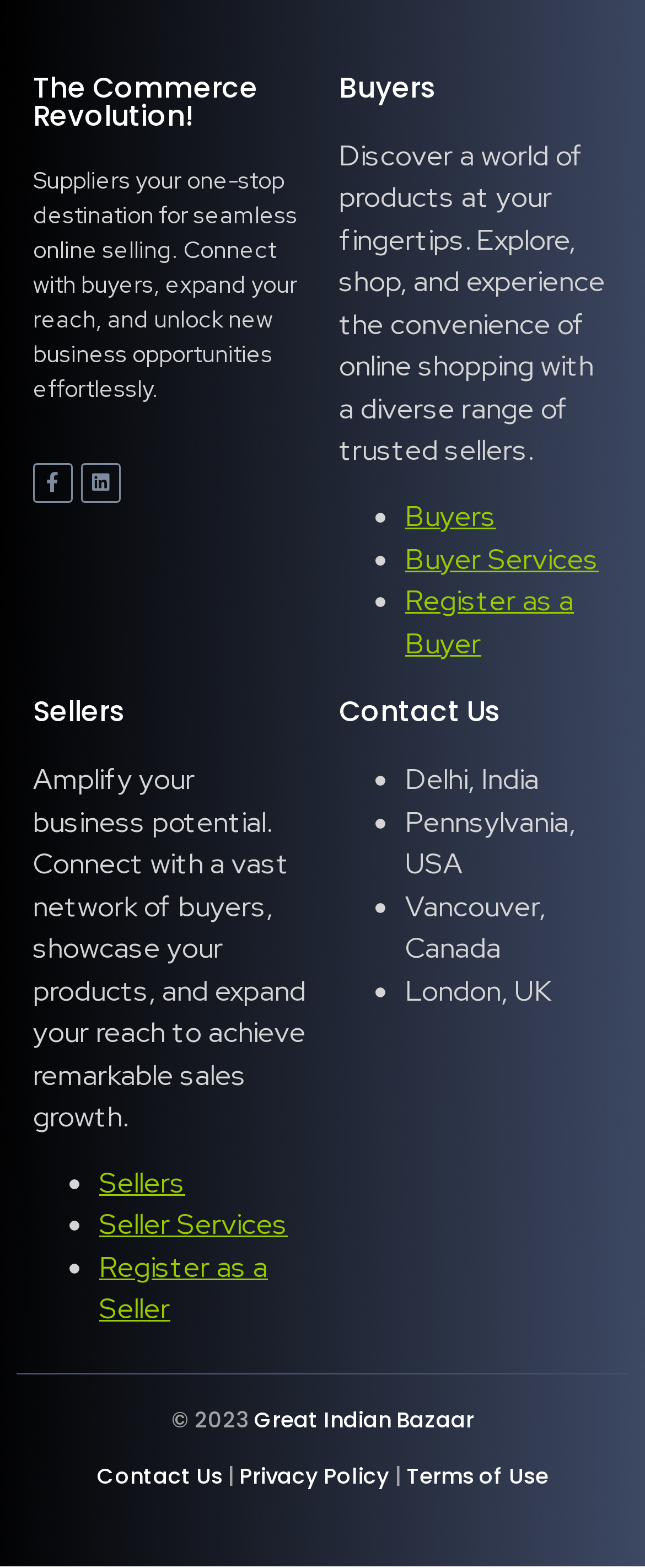Locate the bounding box of the UI element defined by this description: "Register as a Buyer". The coordinates should be given as four float numbers between 0 and 1, formatted as [left, top, right, bottom].

[0.628, 0.371, 0.89, 0.422]